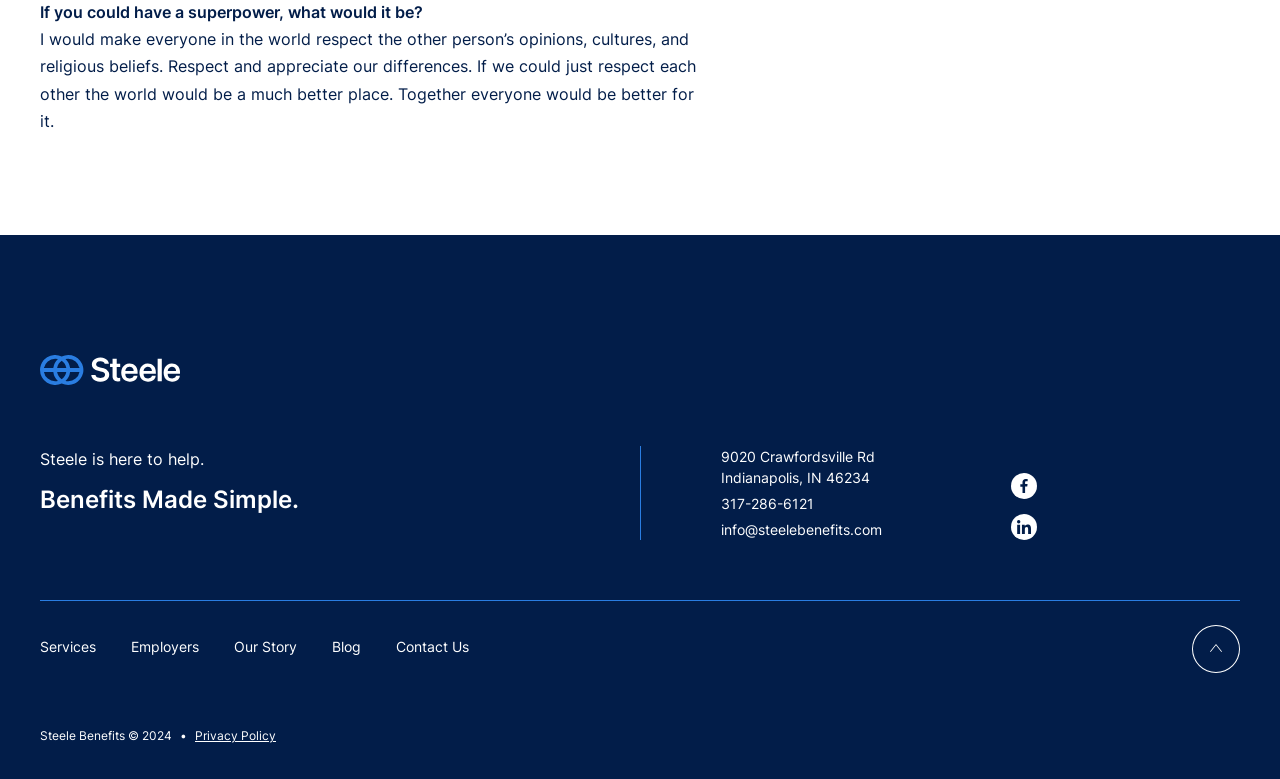What is the purpose of the company?
Answer the question using a single word or phrase, according to the image.

To help